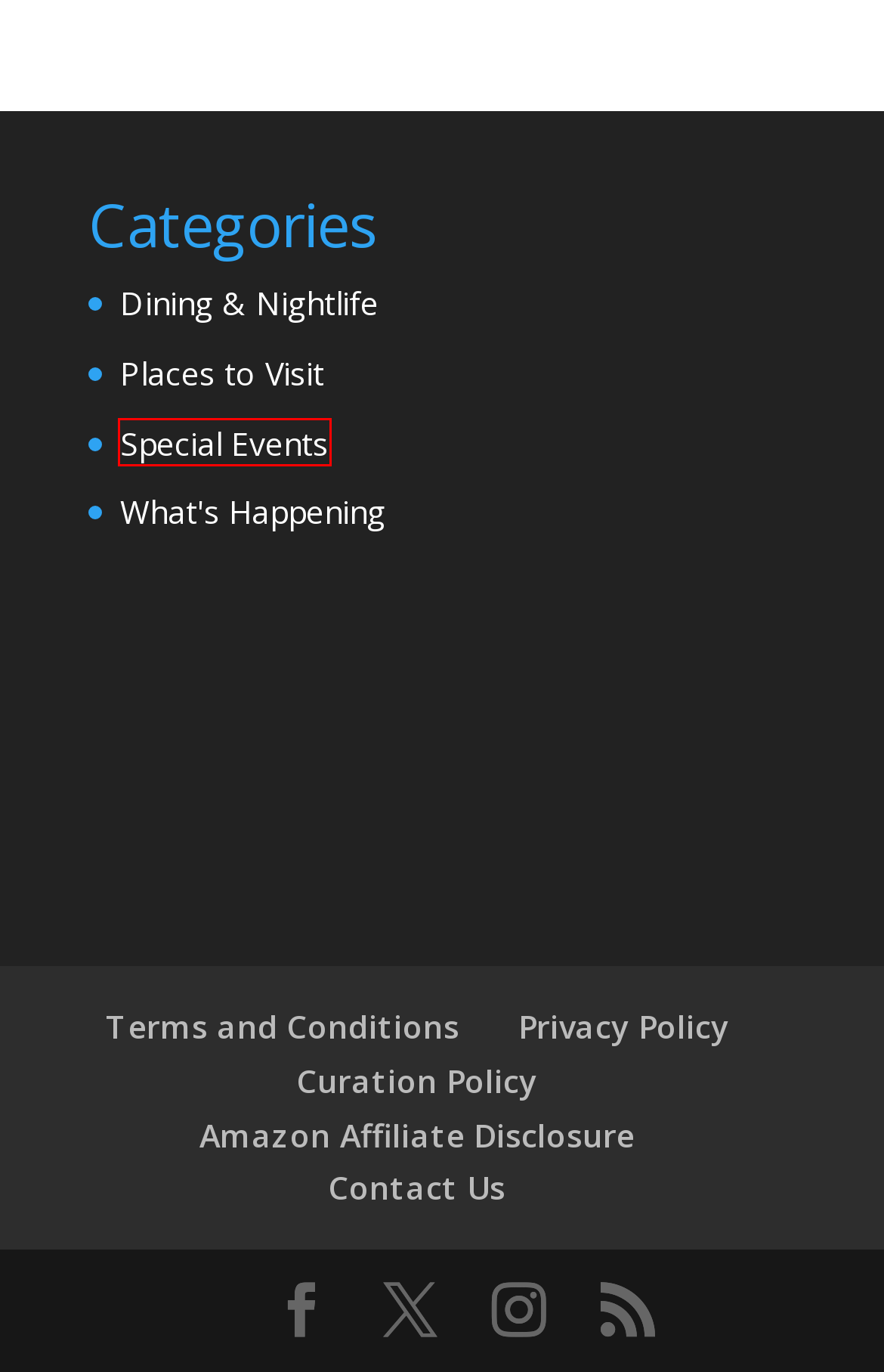You are given a screenshot depicting a webpage with a red bounding box around a UI element. Select the description that best corresponds to the new webpage after clicking the selected element. Here are the choices:
A. Curation Policy - All Around Saint Louis
B. Special Events Archives - All Around Saint Louis
C. All Around Saint Louis
D. Contact - All Around Saint Louis
E. Terms and Conditions - All Around Saint Louis
F. Amazon Affiliate Disclosure - All Around Saint Louis
G. What's Happening Archives - All Around Saint Louis
H. Places to Visit Archives - All Around Saint Louis

B